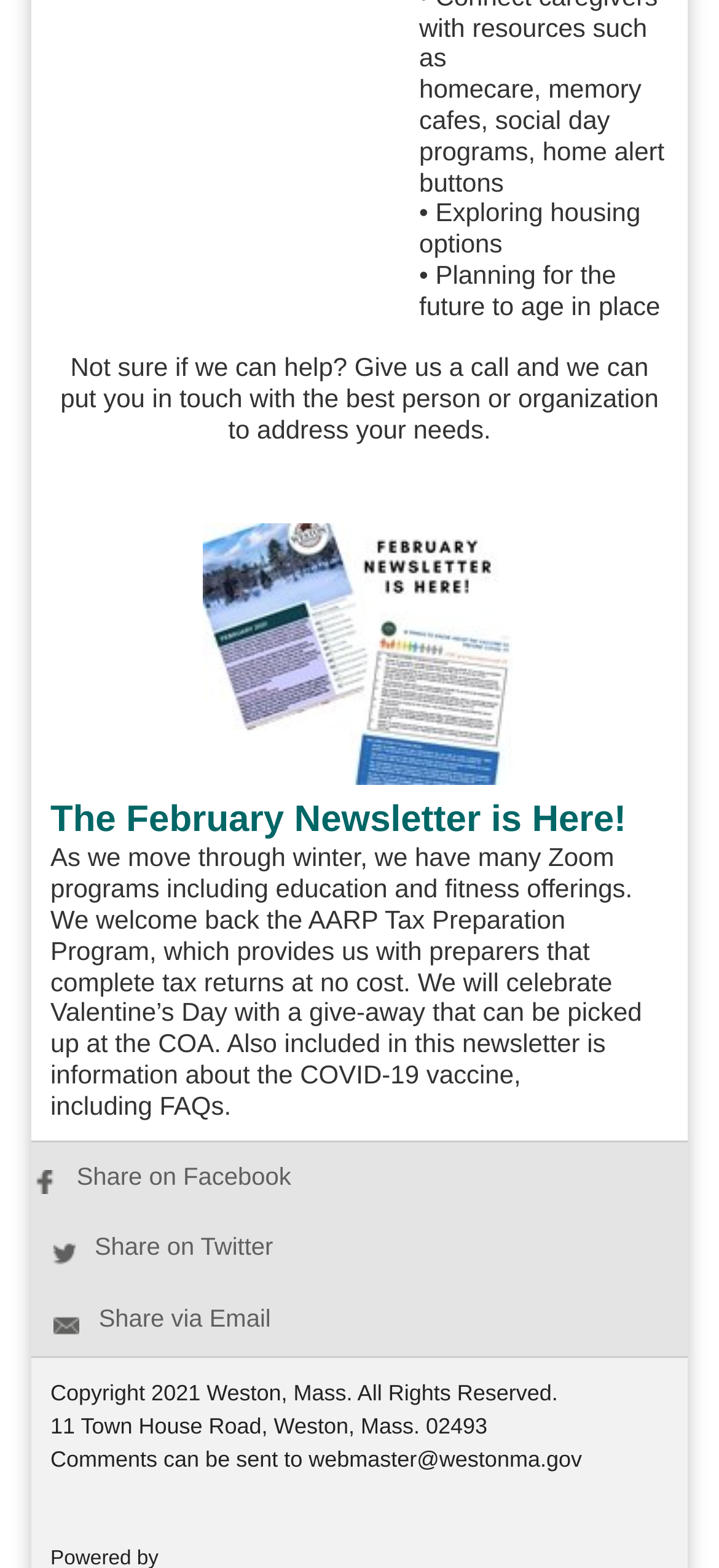What is the topic of the February newsletter?
Based on the image, answer the question in a detailed manner.

Based on the text content of the webpage, specifically the section with the heading 'The February Newsletter is Here!', it is clear that the topic of the February newsletter is winter programs and COVID-19 vaccine, including education and fitness offerings, AARP Tax Preparation Program, and Valentine's Day give-away.